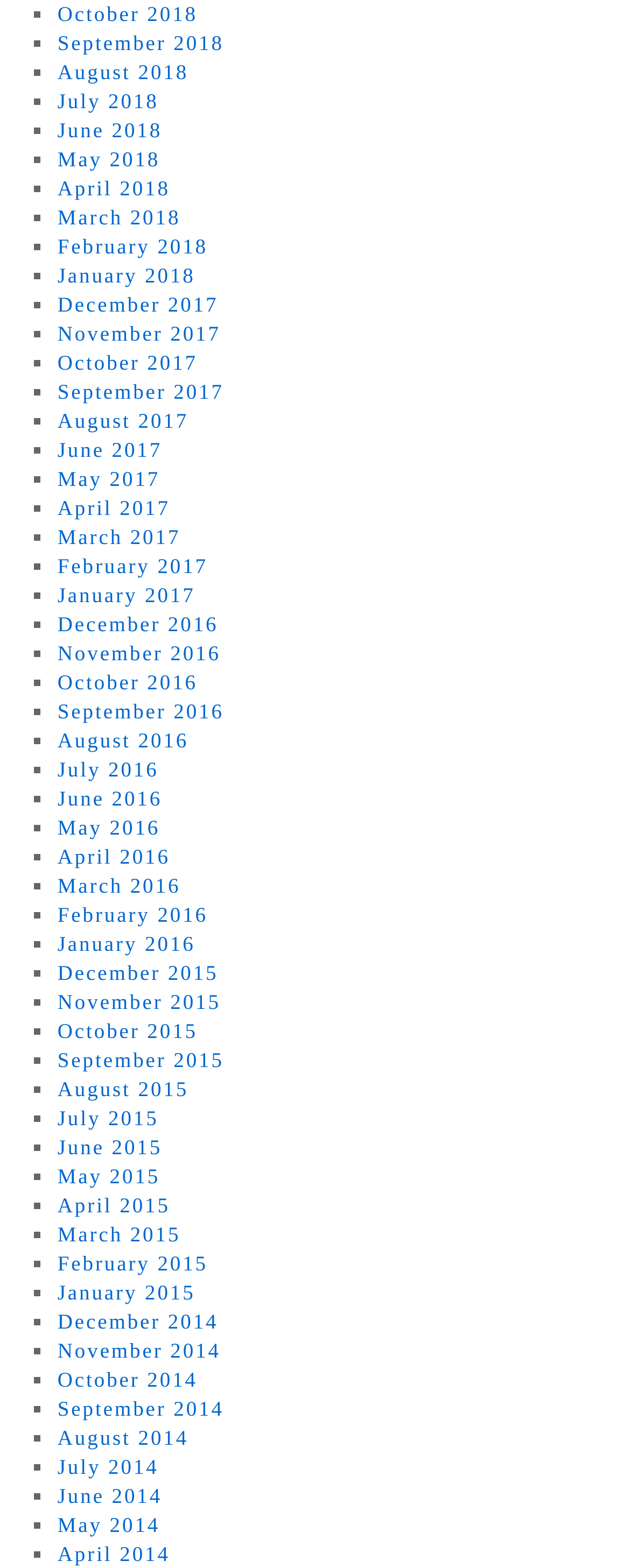Locate the coordinates of the bounding box for the clickable region that fulfills this instruction: "Access January 2017".

[0.091, 0.371, 0.31, 0.387]